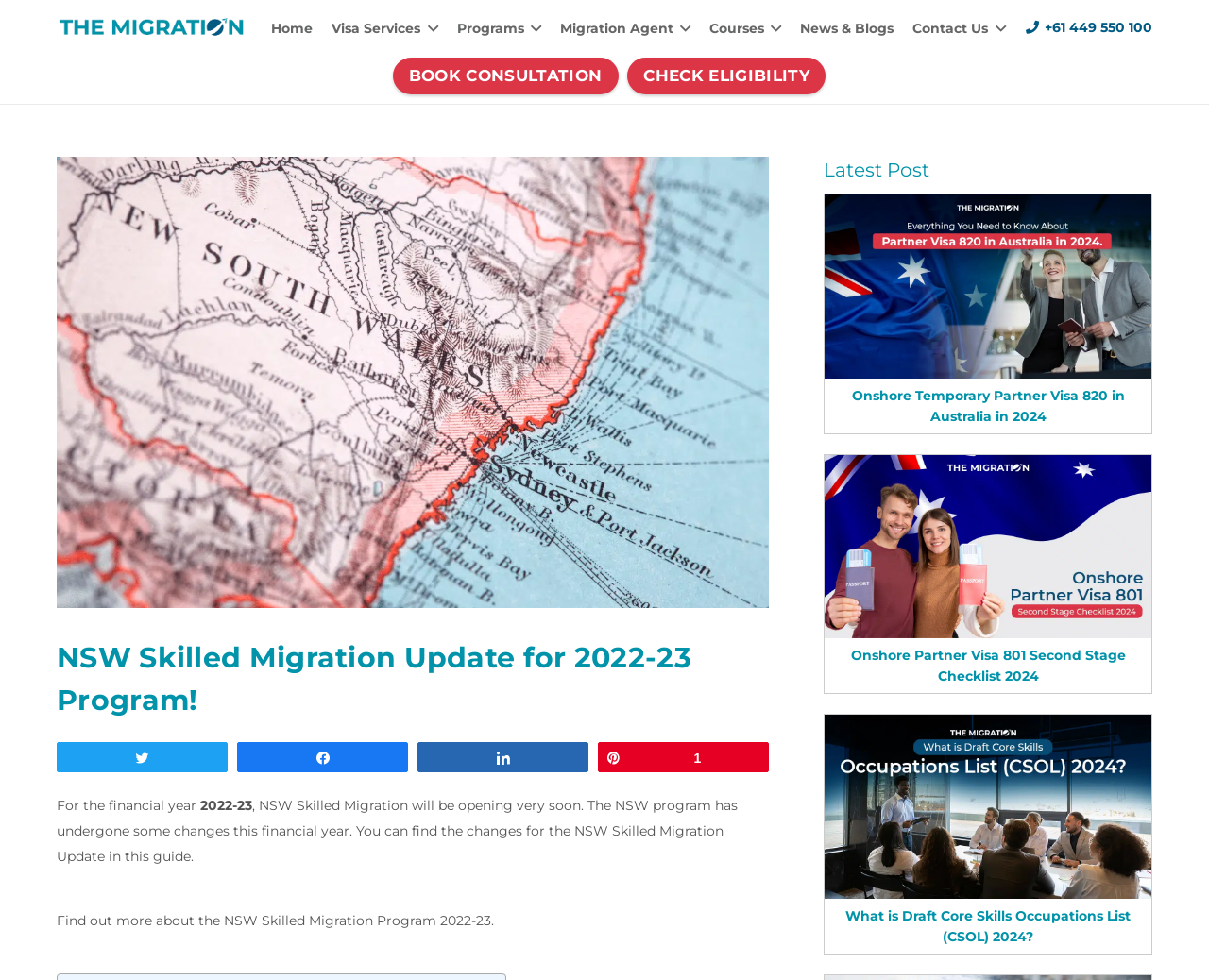Provide a single word or phrase answer to the question: 
What is the title of the first article?

Onshore Temporary Partner Visa 820 in Australia in 2024